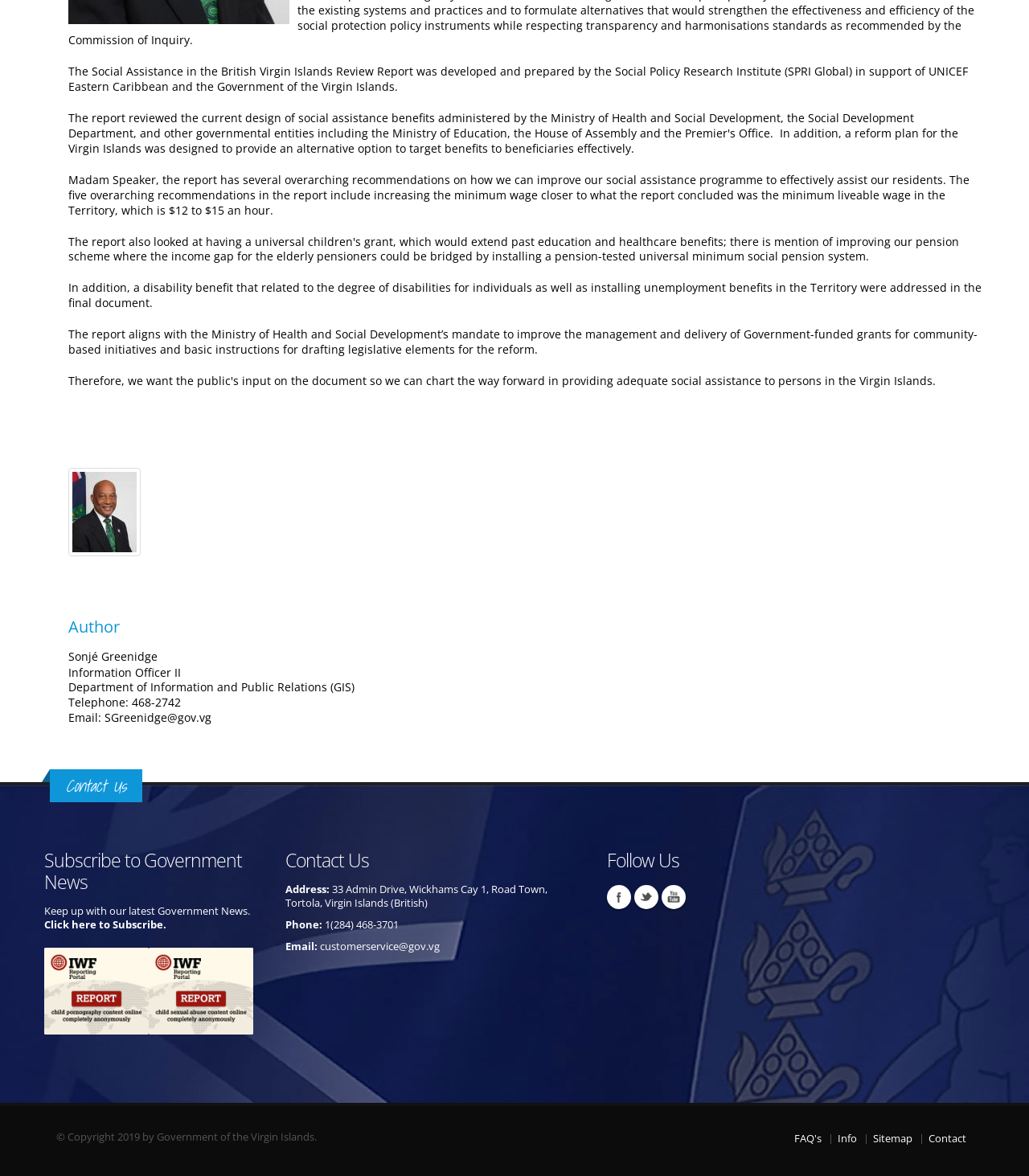Locate the bounding box coordinates of the UI element described by: "parent_node: Comment name="email" placeholder="Email *"". The bounding box coordinates should consist of four float numbers between 0 and 1, i.e., [left, top, right, bottom].

None